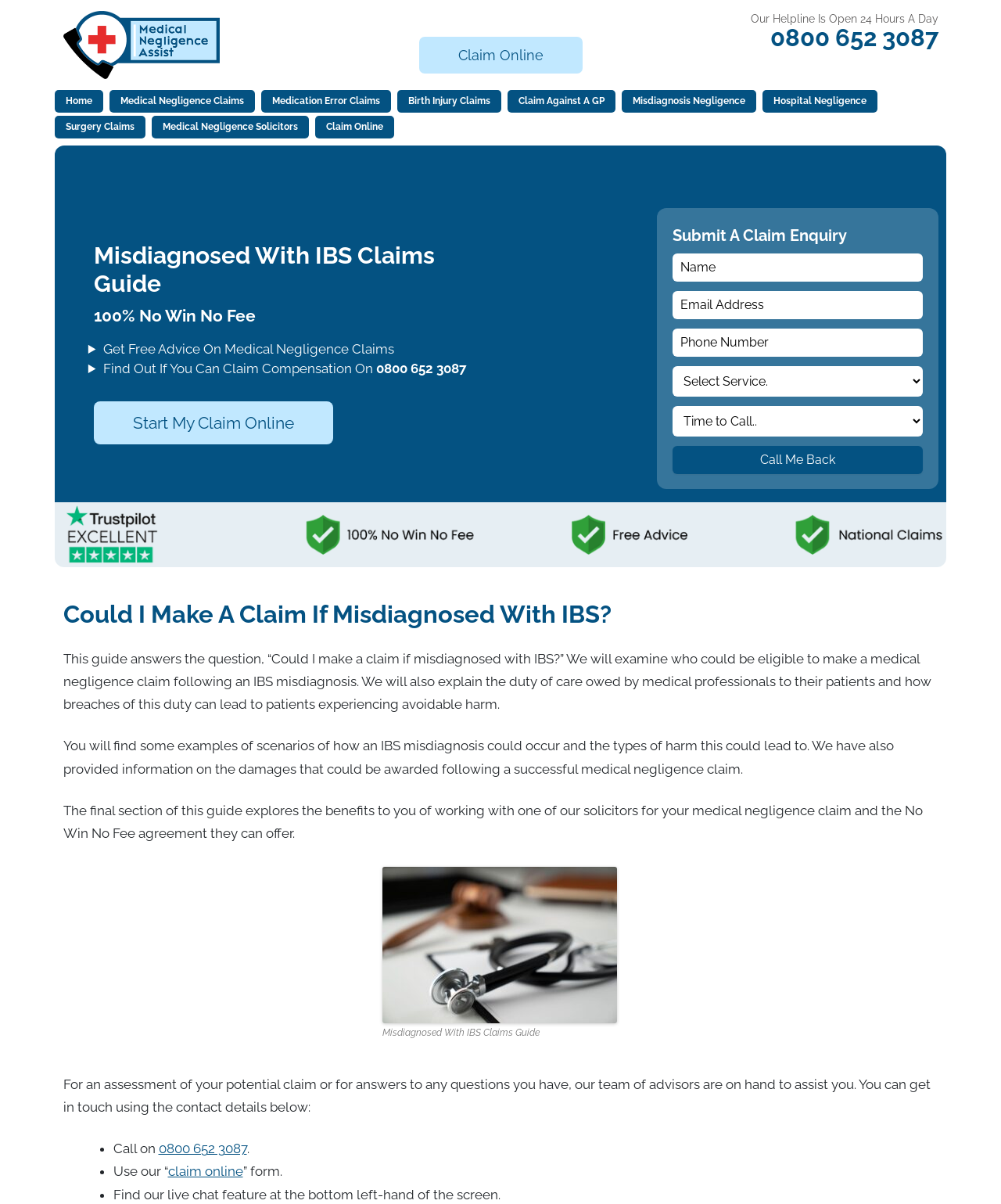From the details in the image, provide a thorough response to the question: What is the topic of the webpage?

The webpage has a heading 'Misdiagnosed With IBS Claims Guide' and the content discusses the eligibility for making a medical negligence claim following an IBS misdiagnosis, indicating that the topic of the webpage is related to misdiagnosed with IBS claims.